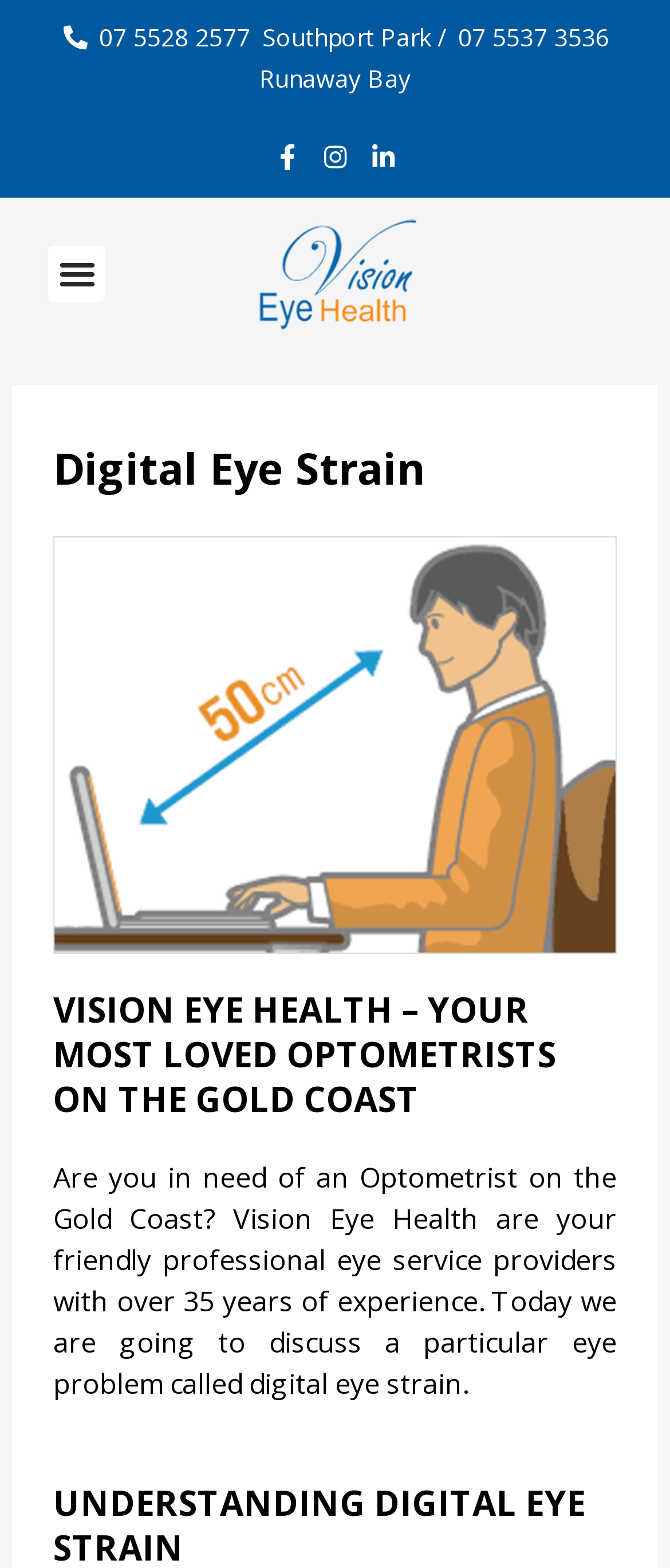What is the topic of discussion on this webpage?
Based on the image, answer the question with a single word or brief phrase.

Digital Eye Strain